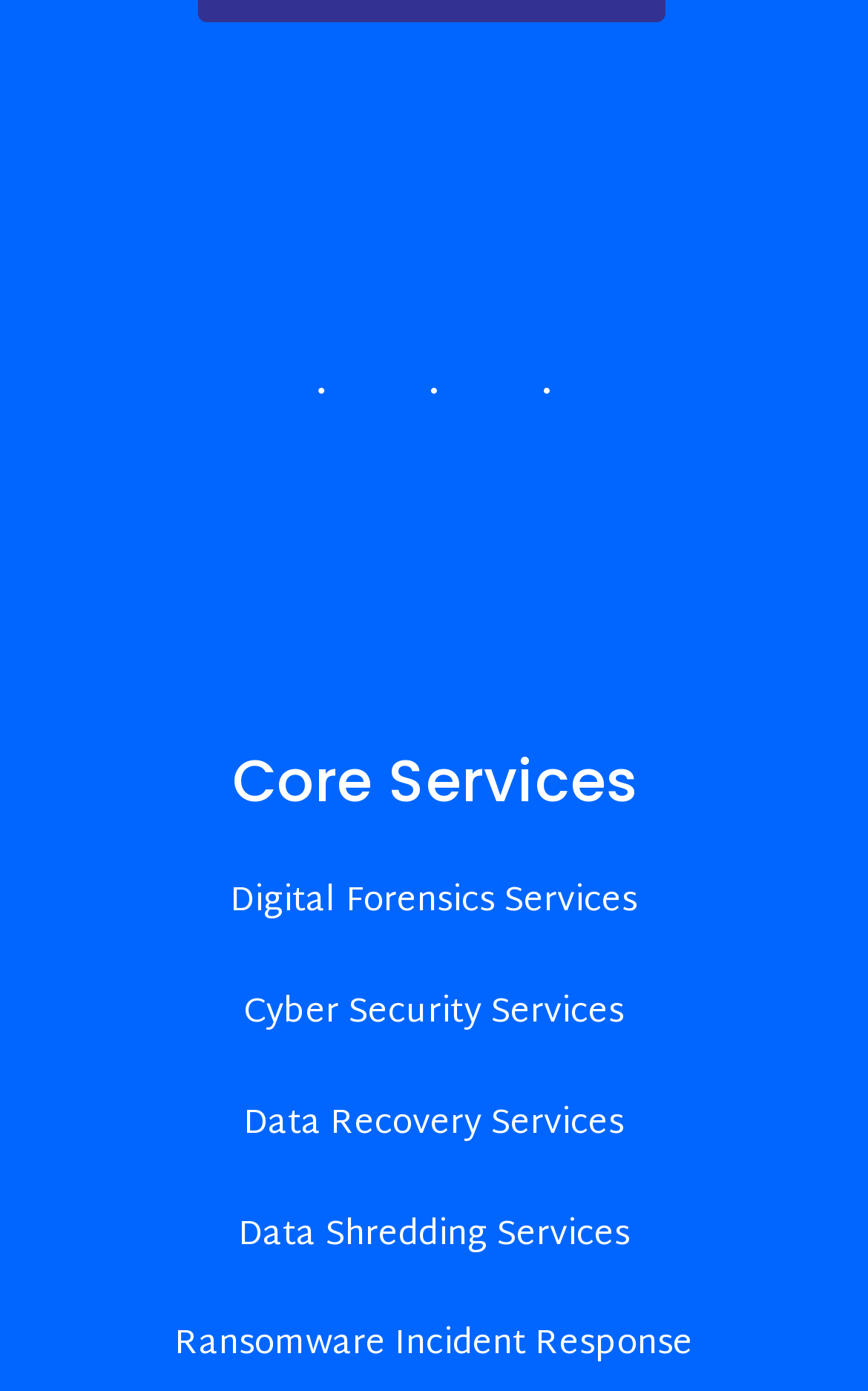Refer to the image and answer the question with as much detail as possible: What is the purpose of the Core Services section?

The Core Services section contains a heading and several links, suggesting that its purpose is to list and provide access to various services offered by the organization.